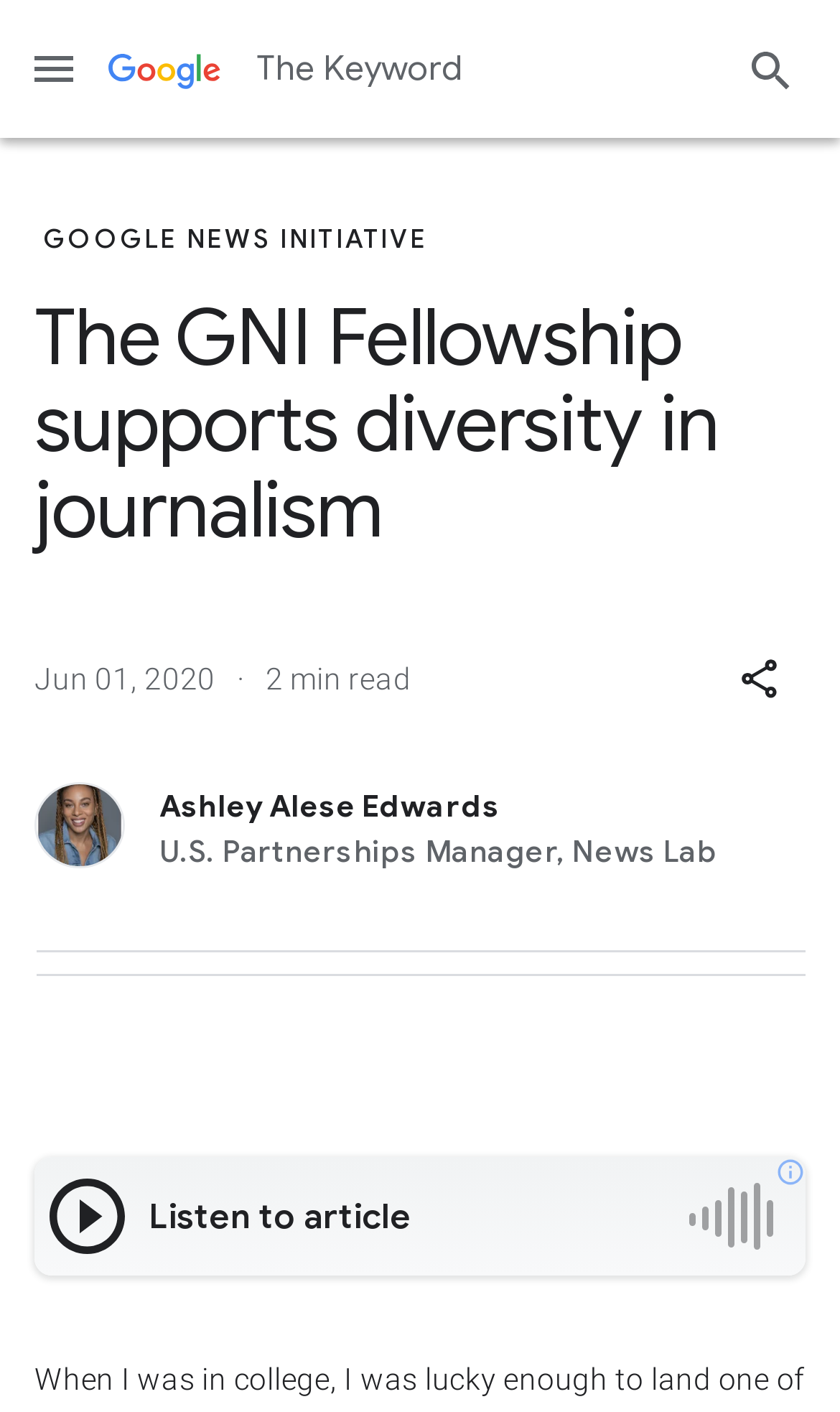What is the role of Ashley Alese Edwards?
Refer to the image and answer the question using a single word or phrase.

U.S. Partnerships Manager, News Lab